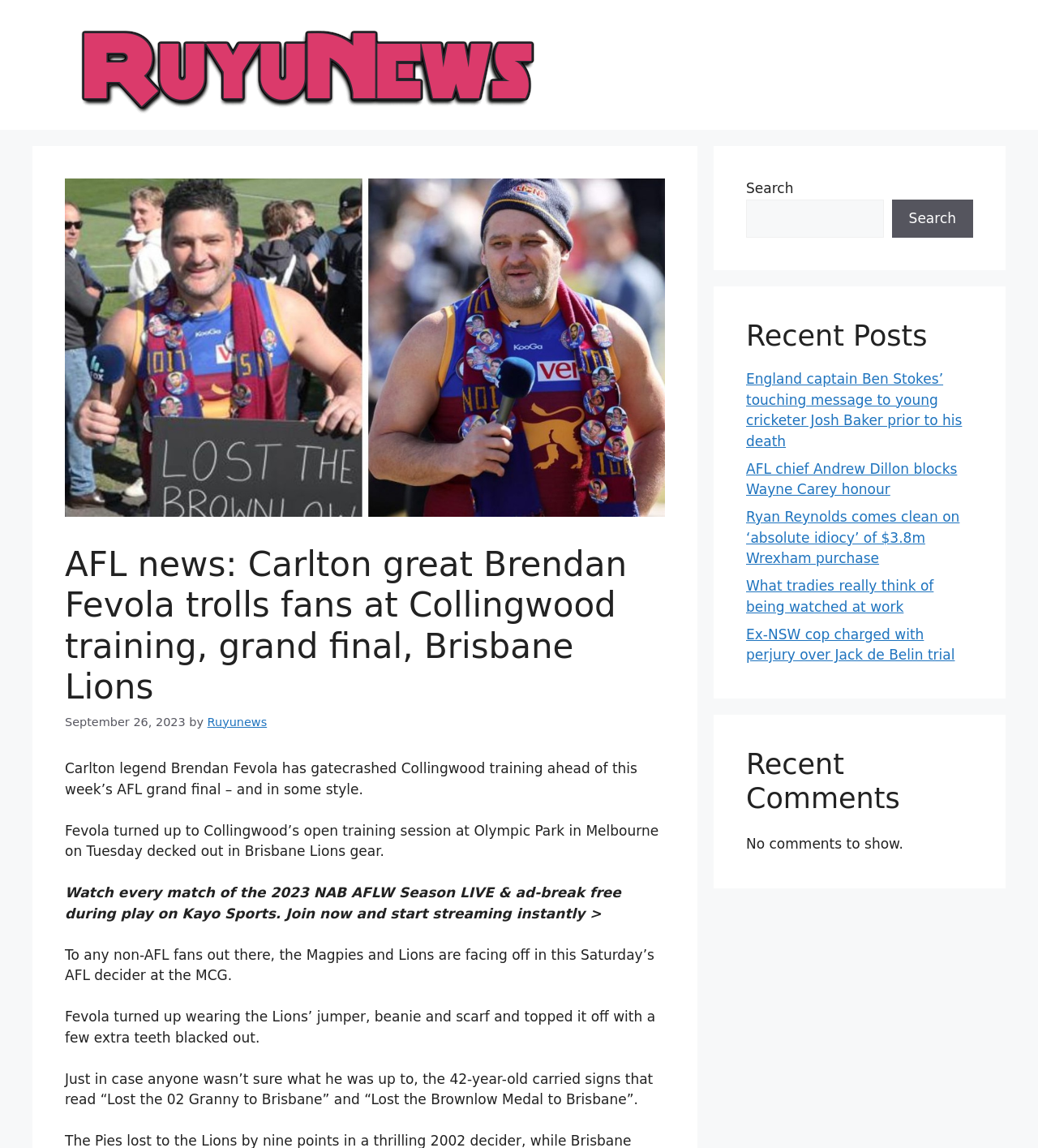Elaborate on the webpage's design and content in a detailed caption.

The webpage appears to be a news article about AFL (Australian Football League) news, specifically about Carlton great Brendan Fevola trolling fans at Collingwood training. At the top of the page, there is a banner with the site's name "Ruyunews" and an image of the same. Below the banner, there is a header section with the title of the article "AFL news: Carlton great Brendan Fevola trolls fans at Collingwood training, grand final, Brisbane Lions" and a timestamp "September 26, 2023".

The main content of the article is divided into several paragraphs, with the first paragraph describing how Fevola gatecrashed Collingwood's open training session ahead of the AFL grand final. The subsequent paragraphs provide more details about the event, including Fevola's attire and the signs he carried.

To the right of the main content, there are three sections: a search bar, a "Recent Posts" section, and a "Recent Comments" section. The search bar has a text input field and a search button. The "Recent Posts" section lists four news article links with titles, and the "Recent Comments" section displays a message "No comments to show."